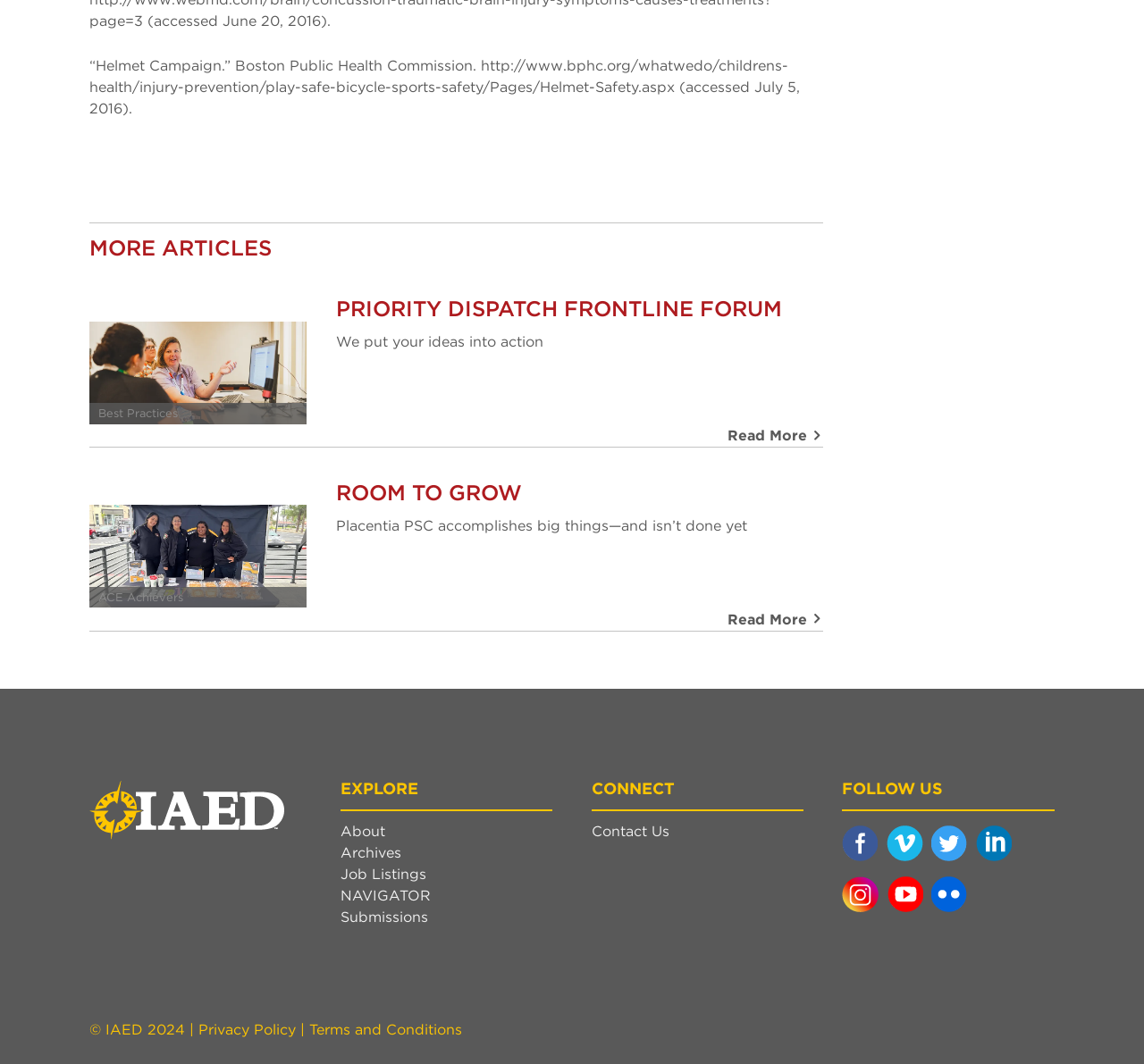Please identify the bounding box coordinates of the region to click in order to complete the task: "Read more about Priority Dispatch Frontline Forum". The coordinates must be four float numbers between 0 and 1, specified as [left, top, right, bottom].

[0.636, 0.4, 0.719, 0.42]